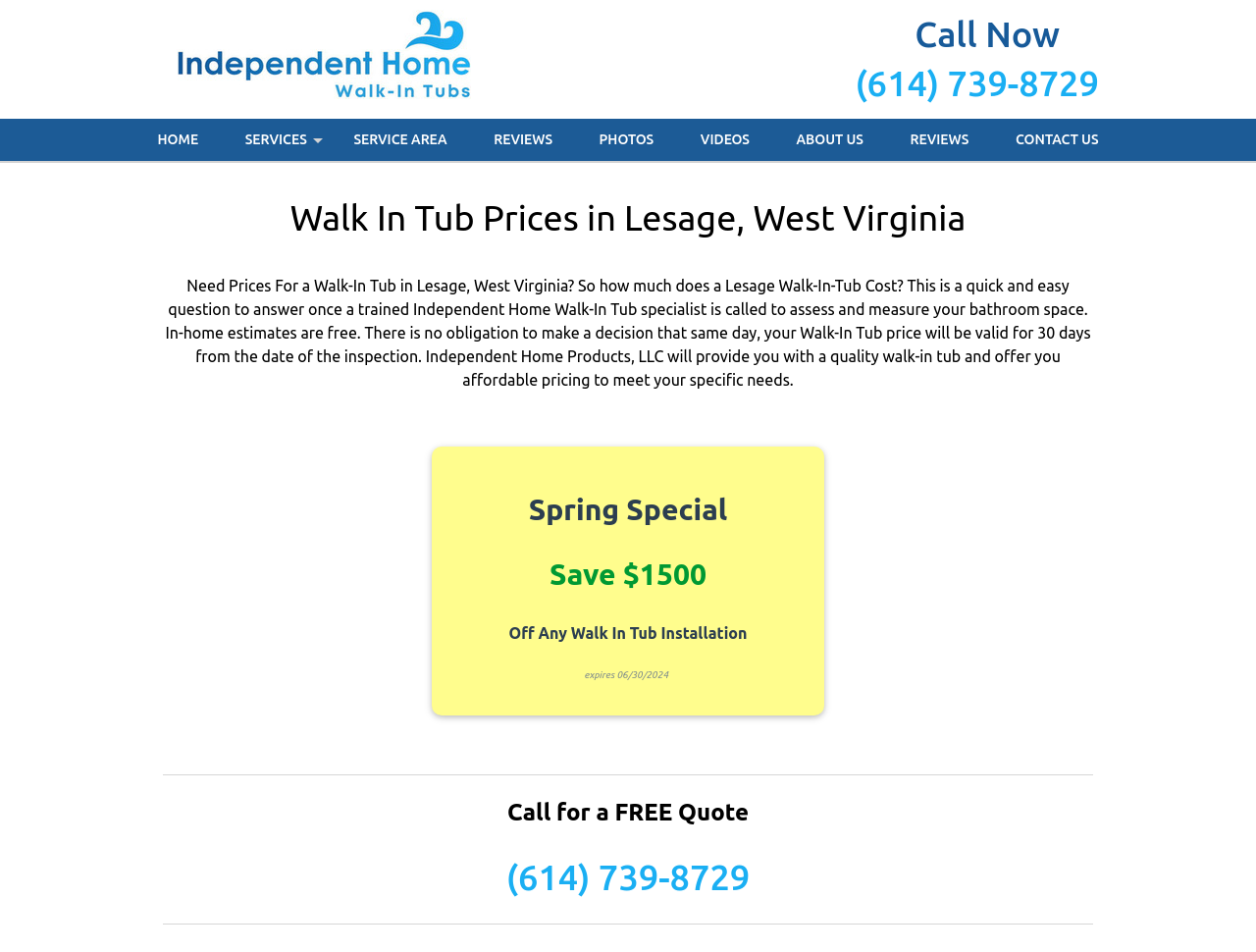Create a detailed summary of the webpage's content and design.

This webpage is about Professional Walk In Tub Prices in Lesage, West Virginia by Independent Home Products, LLC. At the top left, there is an image of Independent Home Walk-in Tubs. Next to it, on the top right, is a heading that says "Call Now (614) 739-8729" with a link to the phone number. 

Below the image, there is a navigation menu with links to different sections of the website, including HOME, SERVICES, SERVICE AREA, REVIEWS, PHOTOS, VIDEOS, ABOUT US, and CONTACT US. 

The main content of the webpage starts with a heading that says "Walk In Tub Prices in Lesage, West Virginia". Below this heading, there is a paragraph of text that explains how to get prices for a walk-in tub in Lesage, West Virginia. It mentions that a trained specialist will assess and measure the bathroom space to provide a free in-home estimate, which is valid for 30 days.

Further down, there is a section with a heading "Spring Special" that offers a discount of $1500 off any walk-in tub installation, which expires on 06/30/2024. 

At the bottom of the page, there is a separator line, followed by a heading that says "Call for a FREE Quote" and a link to the phone number (614) 739-8729. Another separator line is below this section.